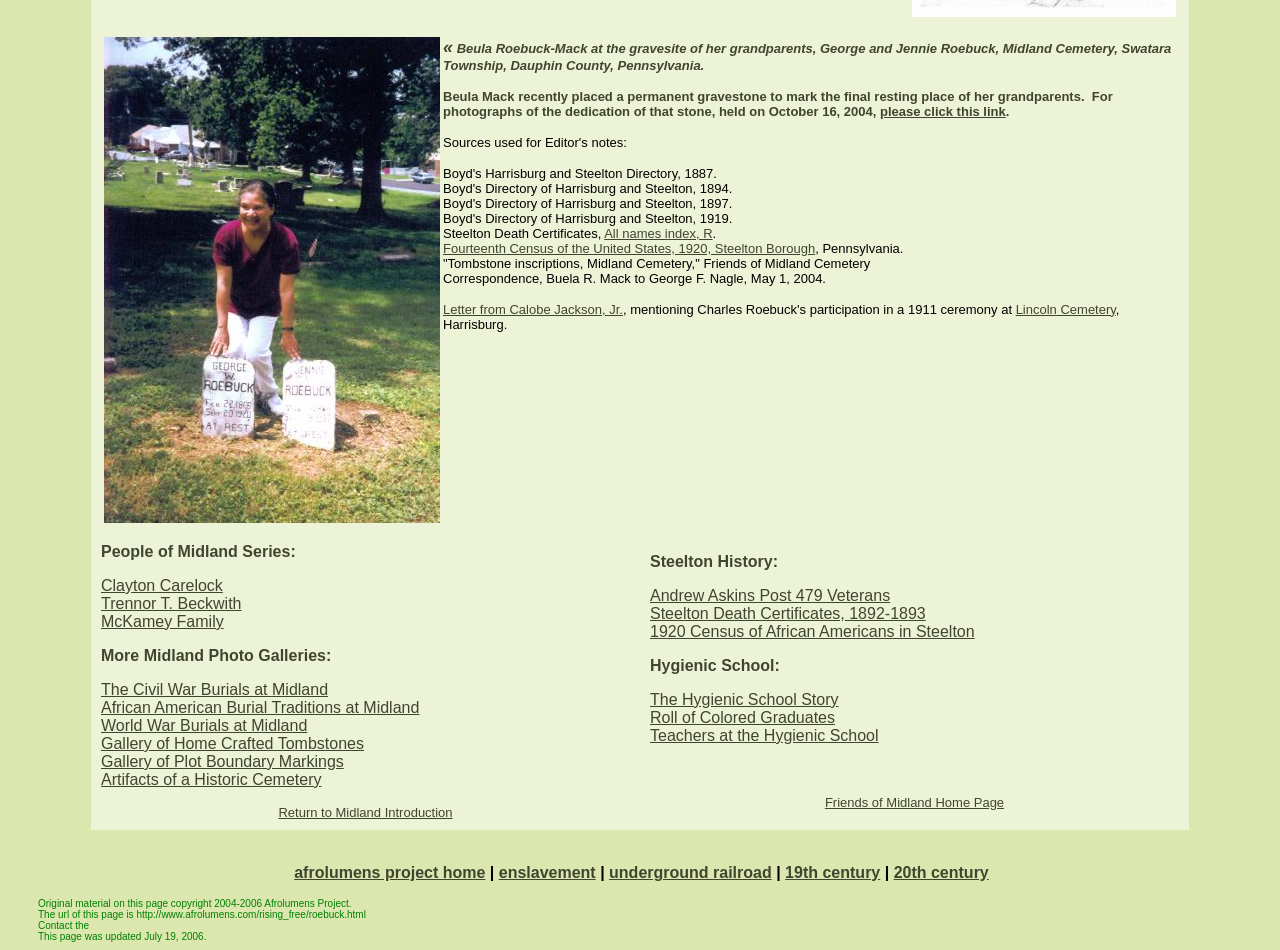Please provide the bounding box coordinates for the element that needs to be clicked to perform the instruction: "Explore the Steelton Death Certificates". The coordinates must consist of four float numbers between 0 and 1, formatted as [left, top, right, bottom].

[0.346, 0.238, 0.472, 0.254]